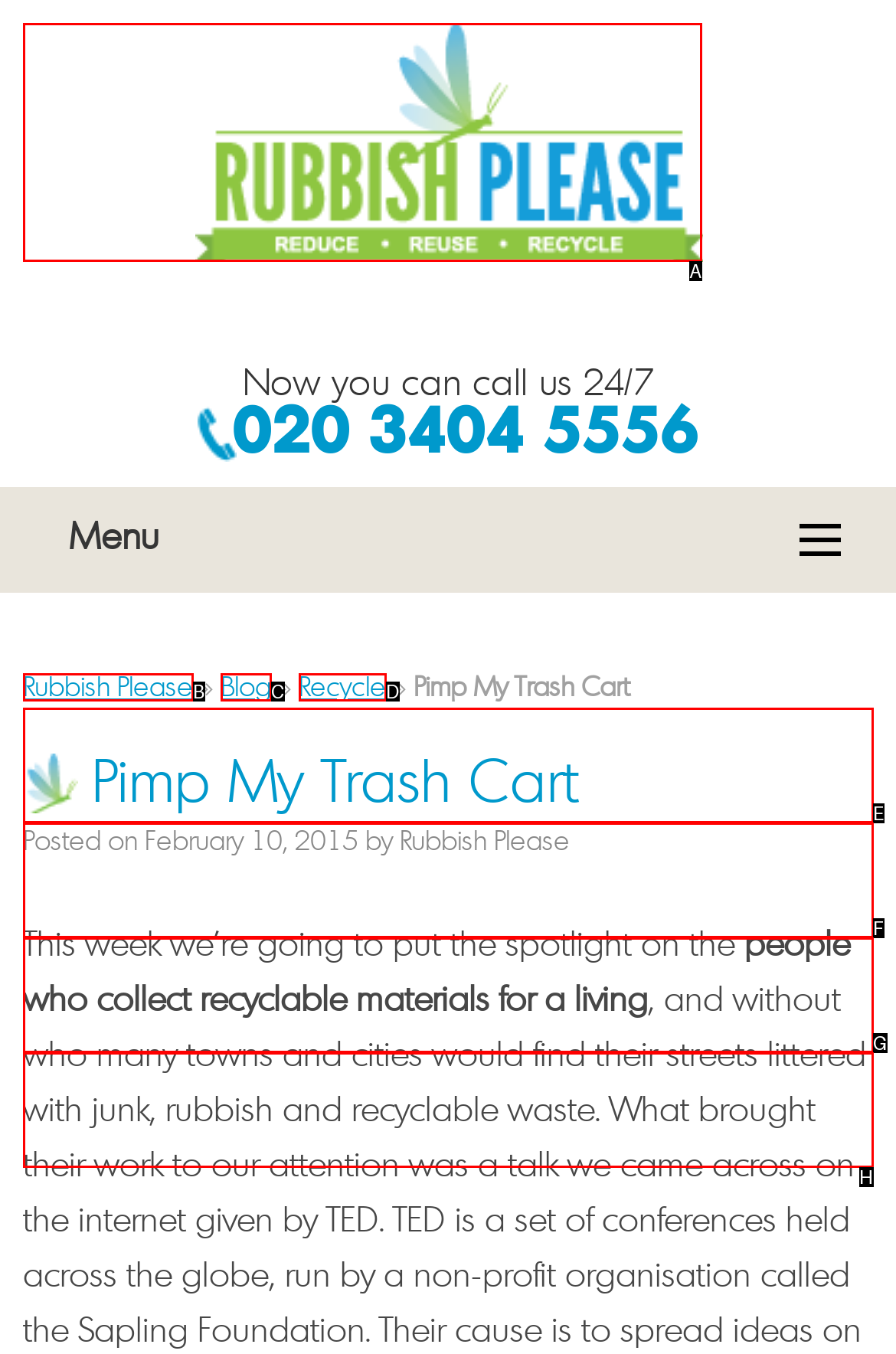Based on the choices marked in the screenshot, which letter represents the correct UI element to perform the task: Click on the 'Rubbish Please' logo?

A